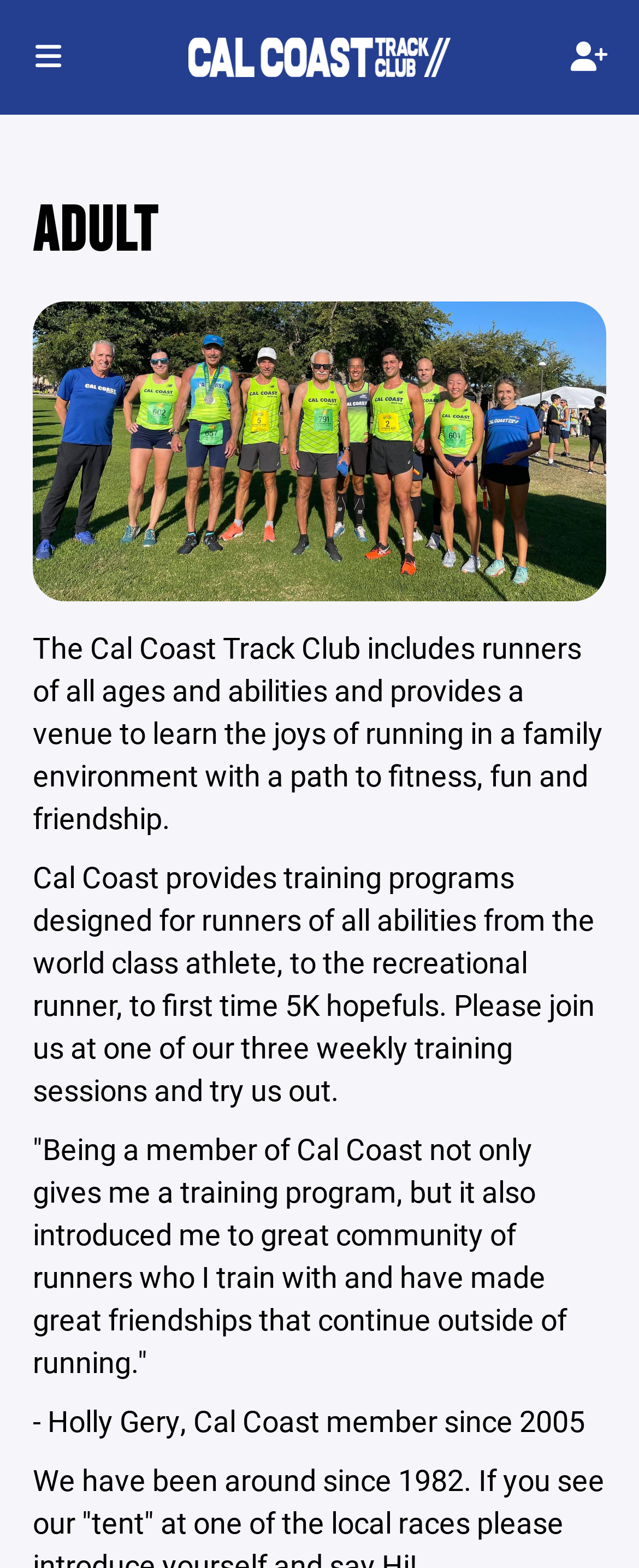Articulate a complete and detailed caption of the webpage elements.

The webpage is about the Cal Coast Track Club, specifically its adult program. At the top right corner, there is a small icon represented by a link with a Unicode character '\uf234'. Below it, there is a horizontal navigation menu with a link. 

The main content is divided into sections. The first section has a heading "ADULT" in a prominent font size, indicating that the page is about the adult program of the track club. Below the heading, there is a large image that spans almost the entire width of the page.

The next section contains a brief introduction to the Cal Coast Track Club, describing it as a venue for runners of all ages and abilities to learn the joys of running in a family environment. This text is followed by a paragraph that outlines the training programs offered by the club, which cater to runners of all abilities, from world-class athletes to recreational runners and first-time 5K hopefuls.

Below this, there is a testimonial from a club member, Holly Gery, who has been a member since 2005. The testimonial praises the club for providing not only a training program but also a community of runners that has led to great friendships. The testimonial is attributed to Holly Gery, with her name and membership duration mentioned at the bottom.